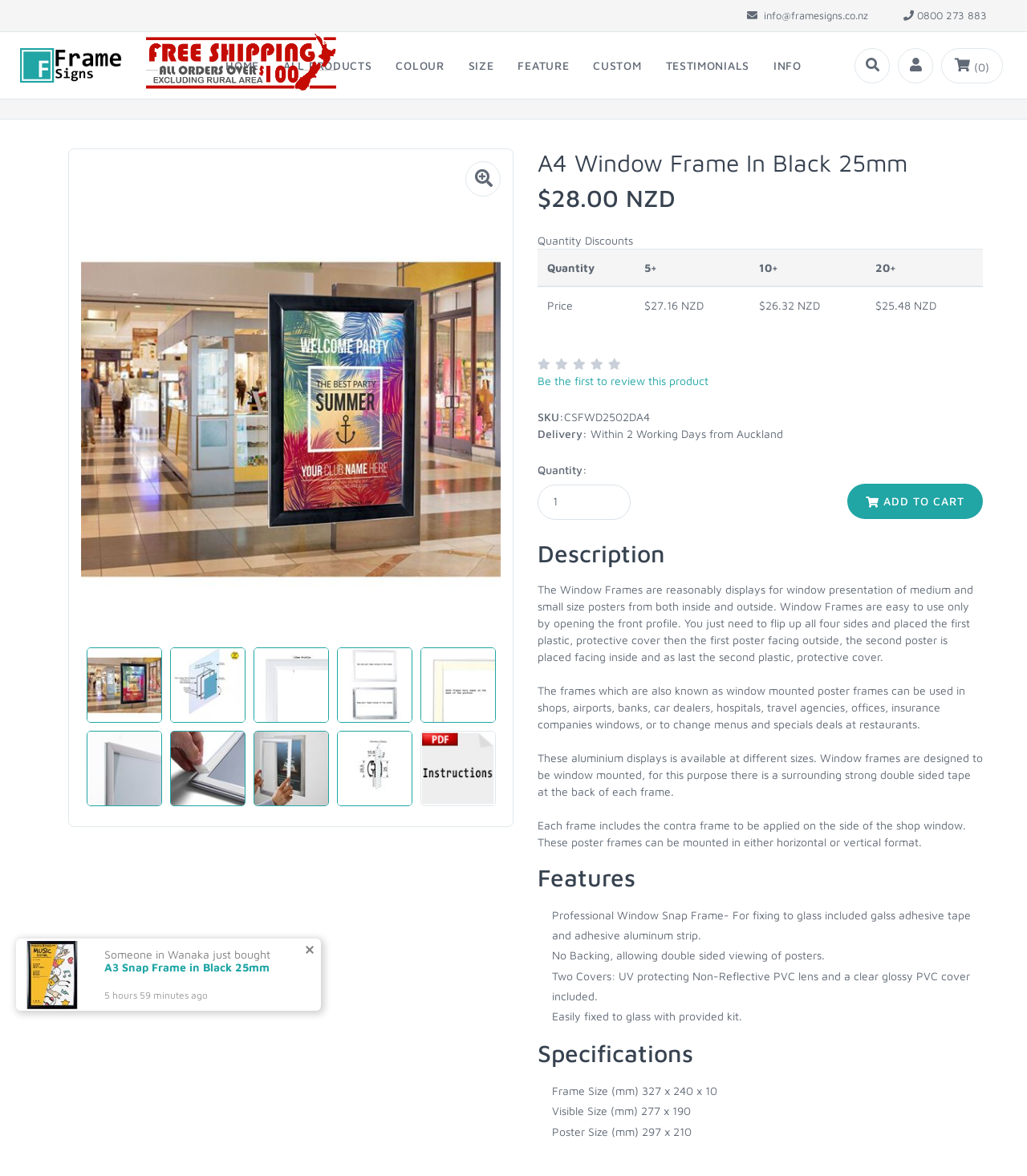What is the price of the A4 Window Frame In Black 25mm?
Please elaborate on the answer to the question with detailed information.

The price of the A4 Window Frame In Black 25mm is mentioned on the webpage as $28.00 NZD, which is displayed below the product title.